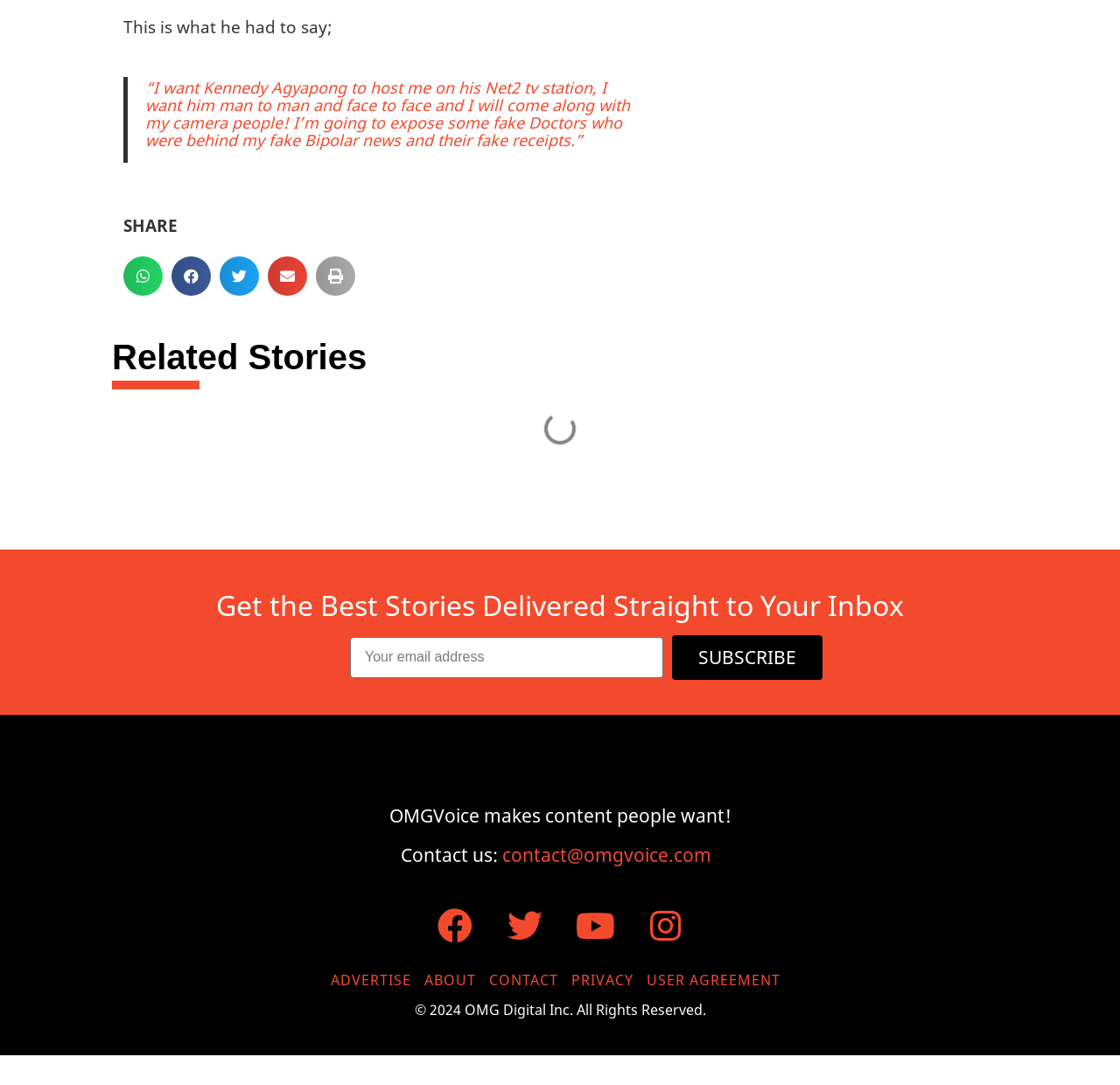Please provide a comprehensive answer to the question below using the information from the image: What is the name of the website?

The name of the website is OMG Voice, as indicated by the logo and the text 'OMGVoice makes content people want!' at the bottom of the webpage.